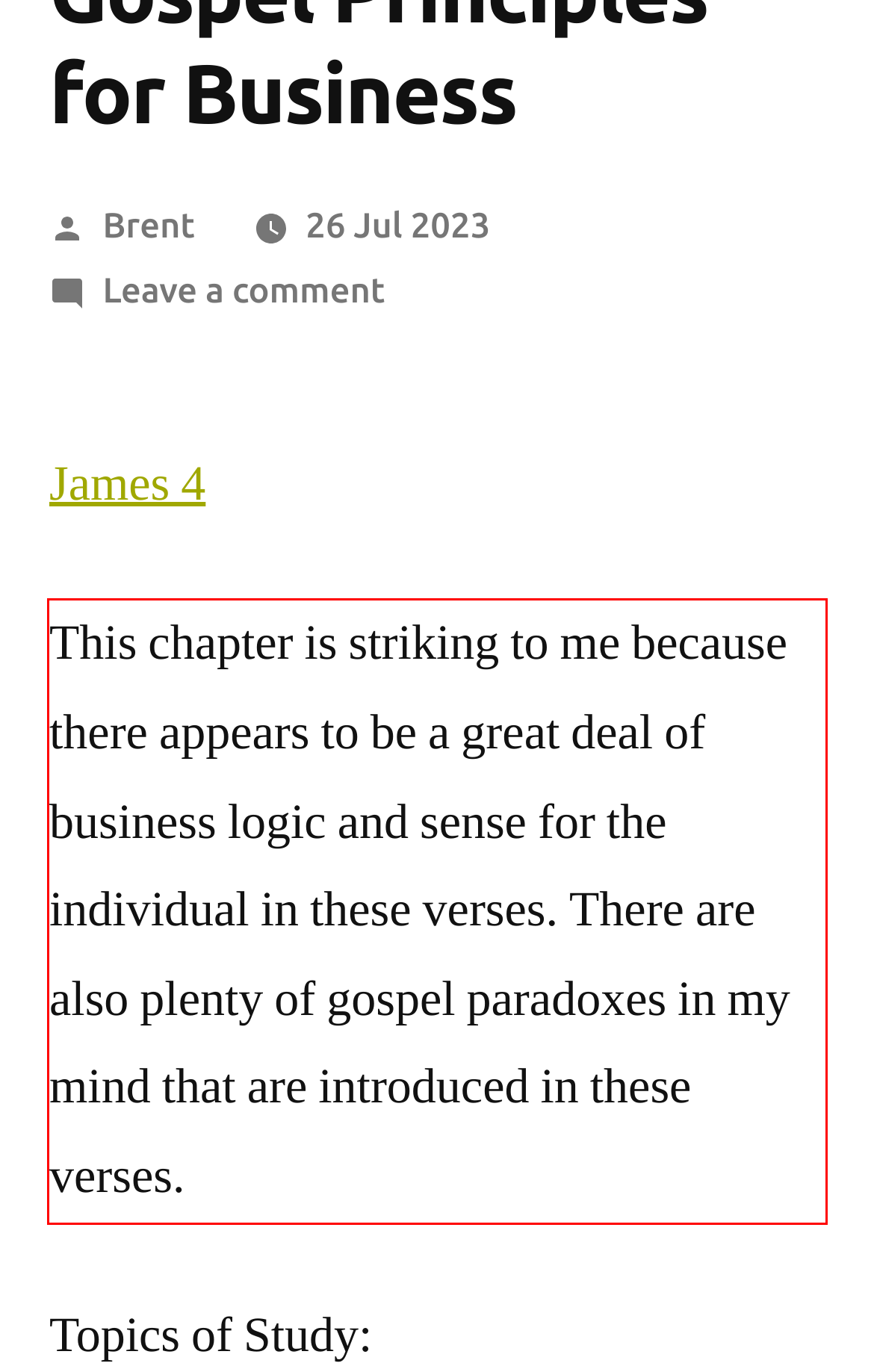Analyze the screenshot of the webpage that features a red bounding box and recognize the text content enclosed within this red bounding box.

This chapter is striking to me because there appears to be a great deal of business logic and sense for the individual in these verses. There are also plenty of gospel paradoxes in my mind that are introduced in these verses.